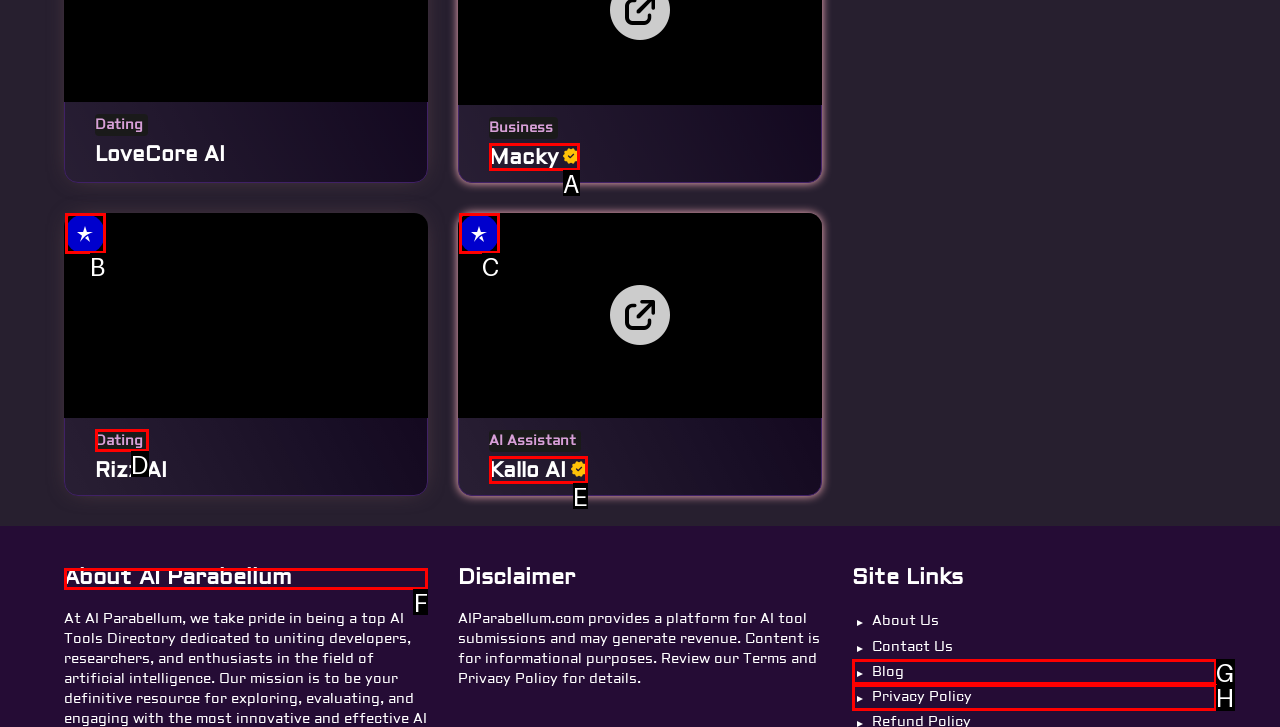Choose the letter of the UI element necessary for this task: Read About AI Parabellum
Answer with the correct letter.

F